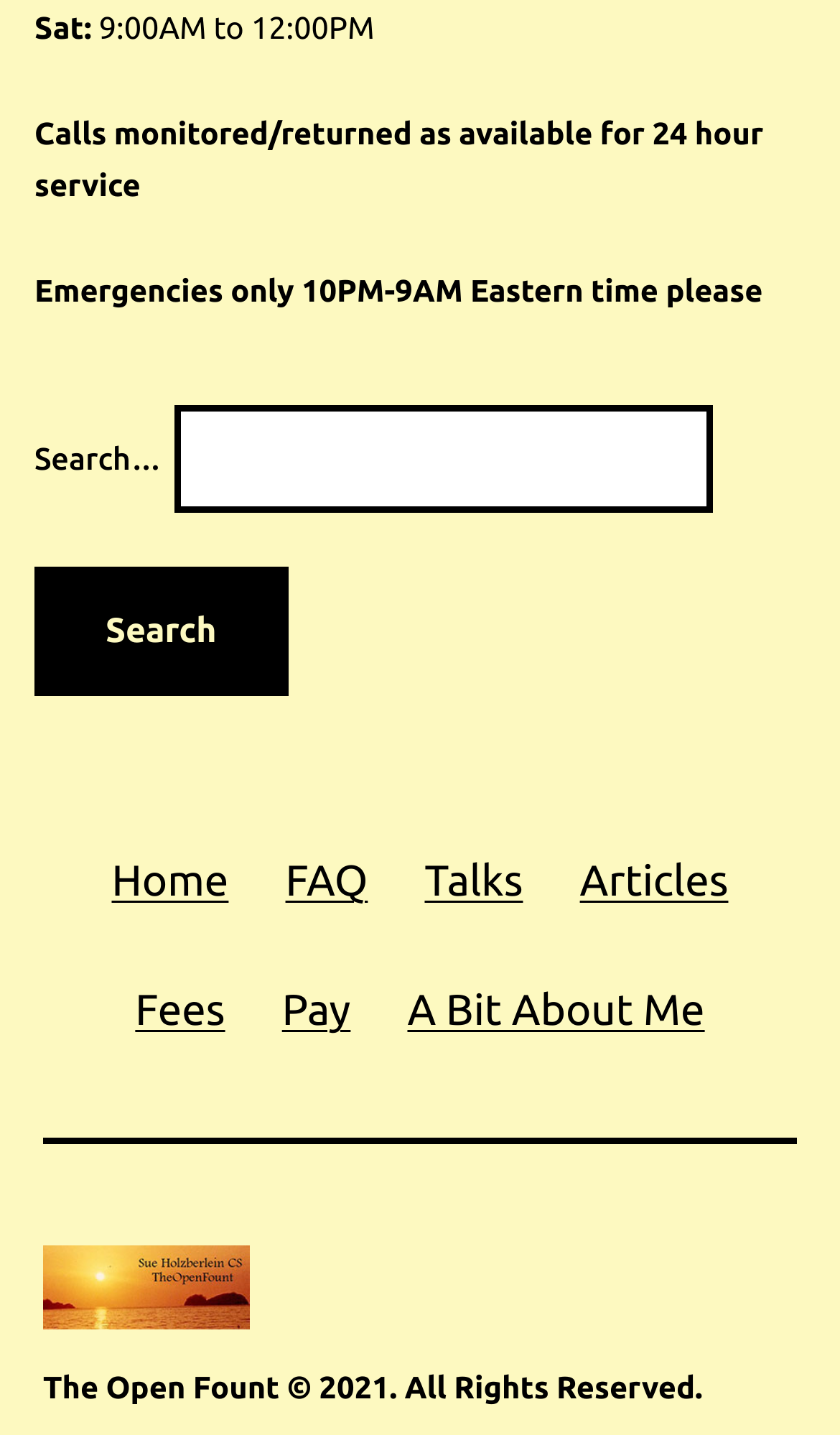Please look at the image and answer the question with a detailed explanation: How many navigation links are there in the secondary menu?

I counted the number of navigation links in the secondary menu by looking at the links 'Home', 'FAQ', 'Talks', 'Articles', 'Fees', and 'Pay', which are located at the middle of the webpage.